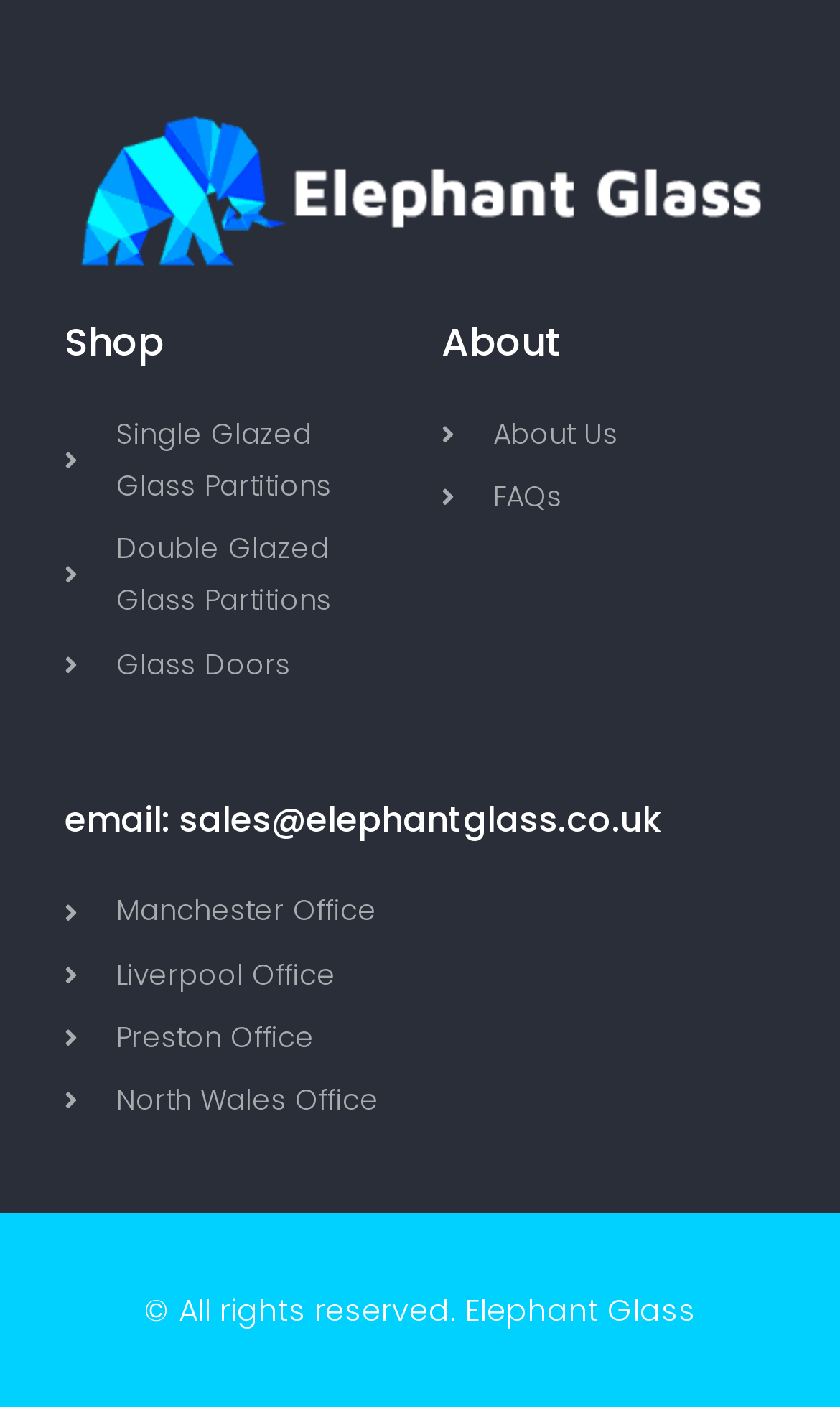What is the copyright statement at the bottom of the webpage?
Please give a detailed and elaborate answer to the question based on the image.

The copyright statement at the bottom of the webpage is '© All rights reserved. Elephant Glass', which is a static text element located at the bottom right corner of the webpage.